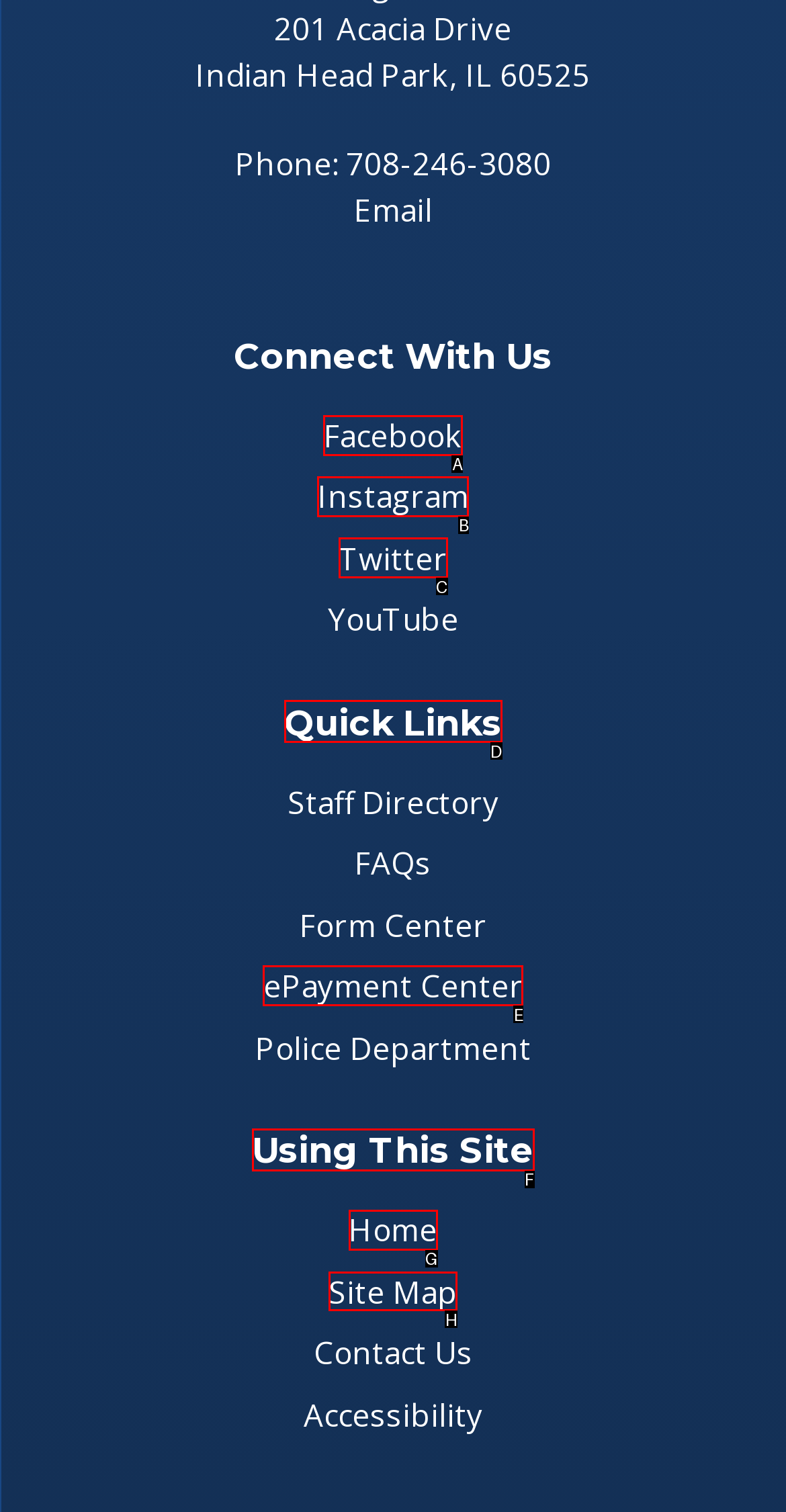Which option should be clicked to execute the following task: Check site map? Respond with the letter of the selected option.

H